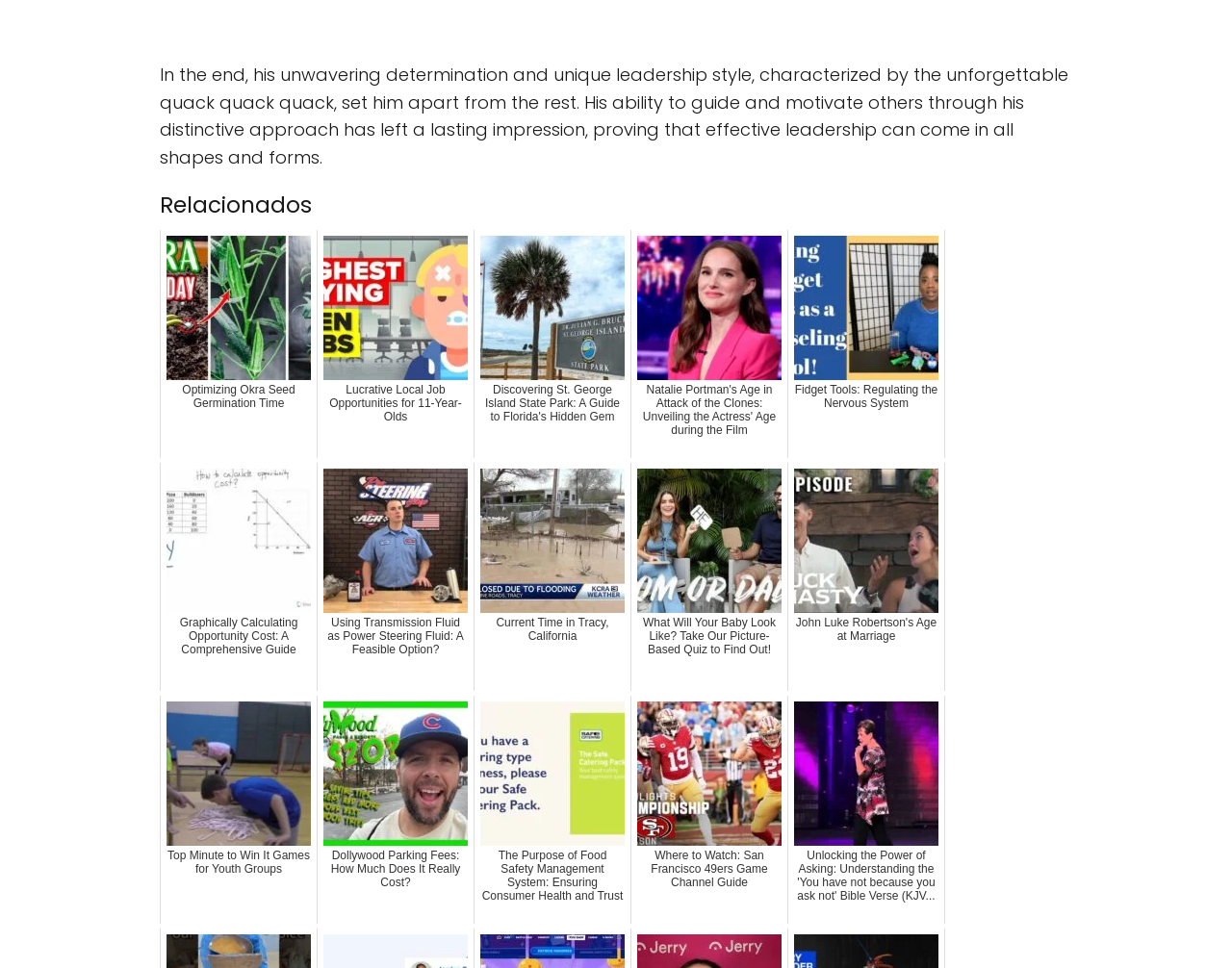Find the bounding box coordinates for the area that should be clicked to accomplish the instruction: "Check the current time in Tracy, California".

[0.384, 0.478, 0.512, 0.714]